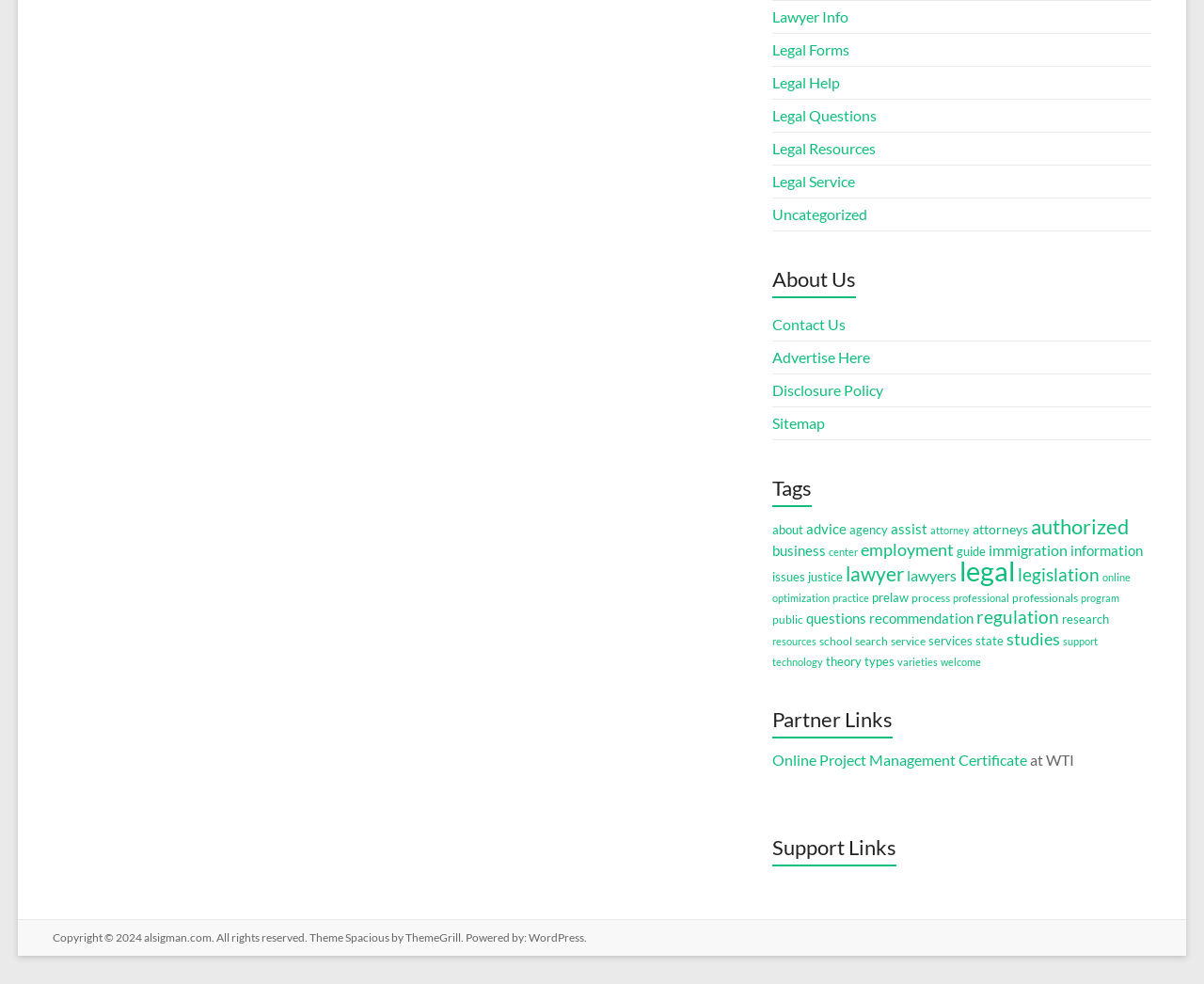Use a single word or phrase to answer the following:
What is the copyright year of this website?

2024